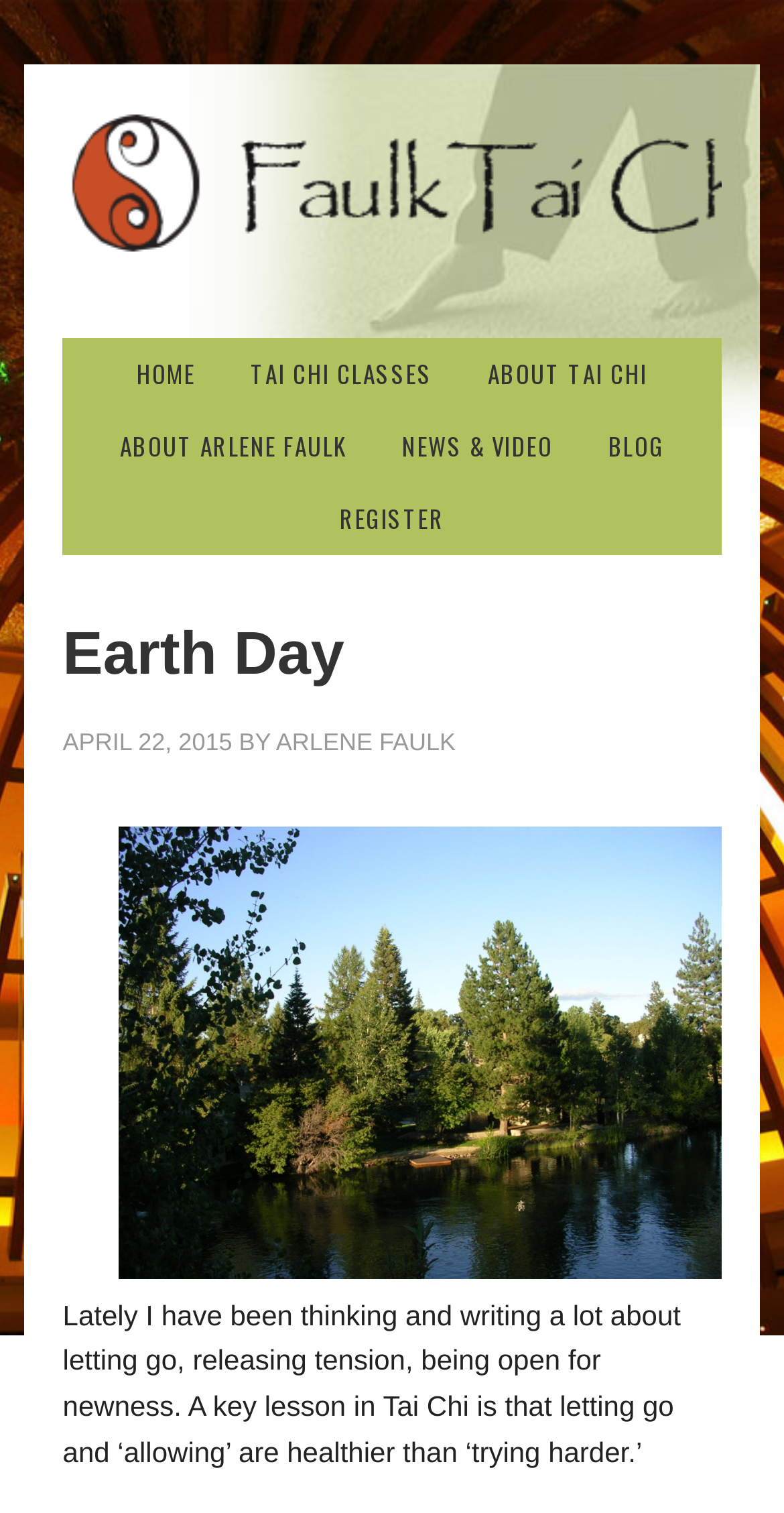Locate the bounding box coordinates of the clickable area to execute the instruction: "view news and video". Provide the coordinates as four float numbers between 0 and 1, represented as [left, top, right, bottom].

[0.482, 0.271, 0.736, 0.319]